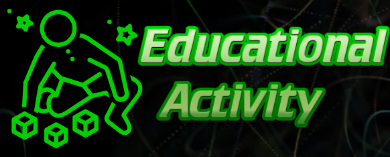Thoroughly describe the content and context of the image.

This image features a vibrant and engaging design representing "Educational Activity." On the left, a stylized figure is depicted in a playful pose, interacting with blocks, symbolizing hands-on learning and creativity. The figure is outlined in a bright green color, which contrasts against an intriguing, dark background filled with abstract patterns. To the right of the figure, the bold text "Educational Activity" is presented in an eye-catching green font, signifying the theme of dynamic and interactive learning experiences. The overall aesthetic of the image conveys a sense of fun, exploration, and educational engagement, inviting viewers to delve into the world of active learning.